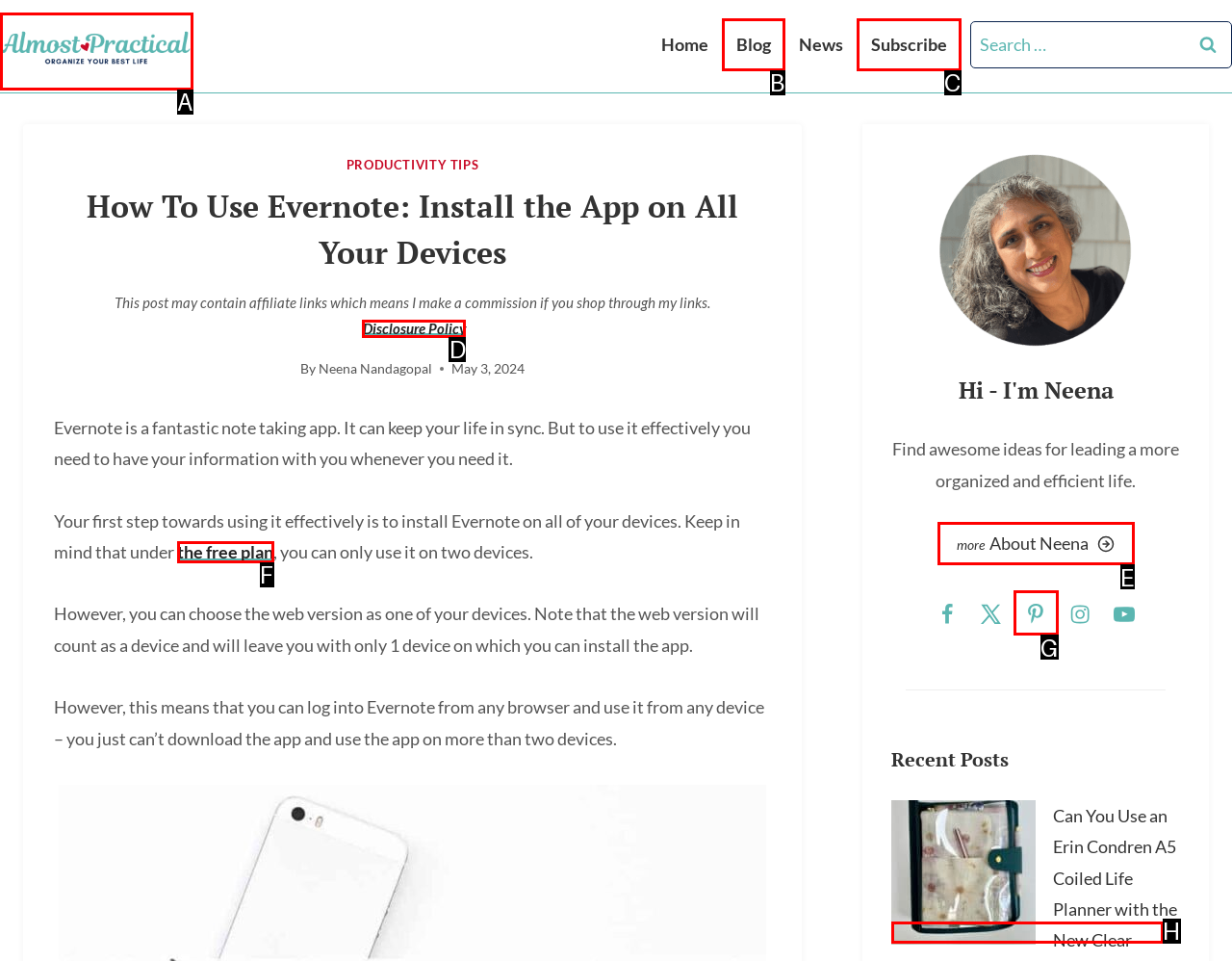Point out which UI element to click to complete this task: Read the Disclosure Policy
Answer with the letter corresponding to the right option from the available choices.

D